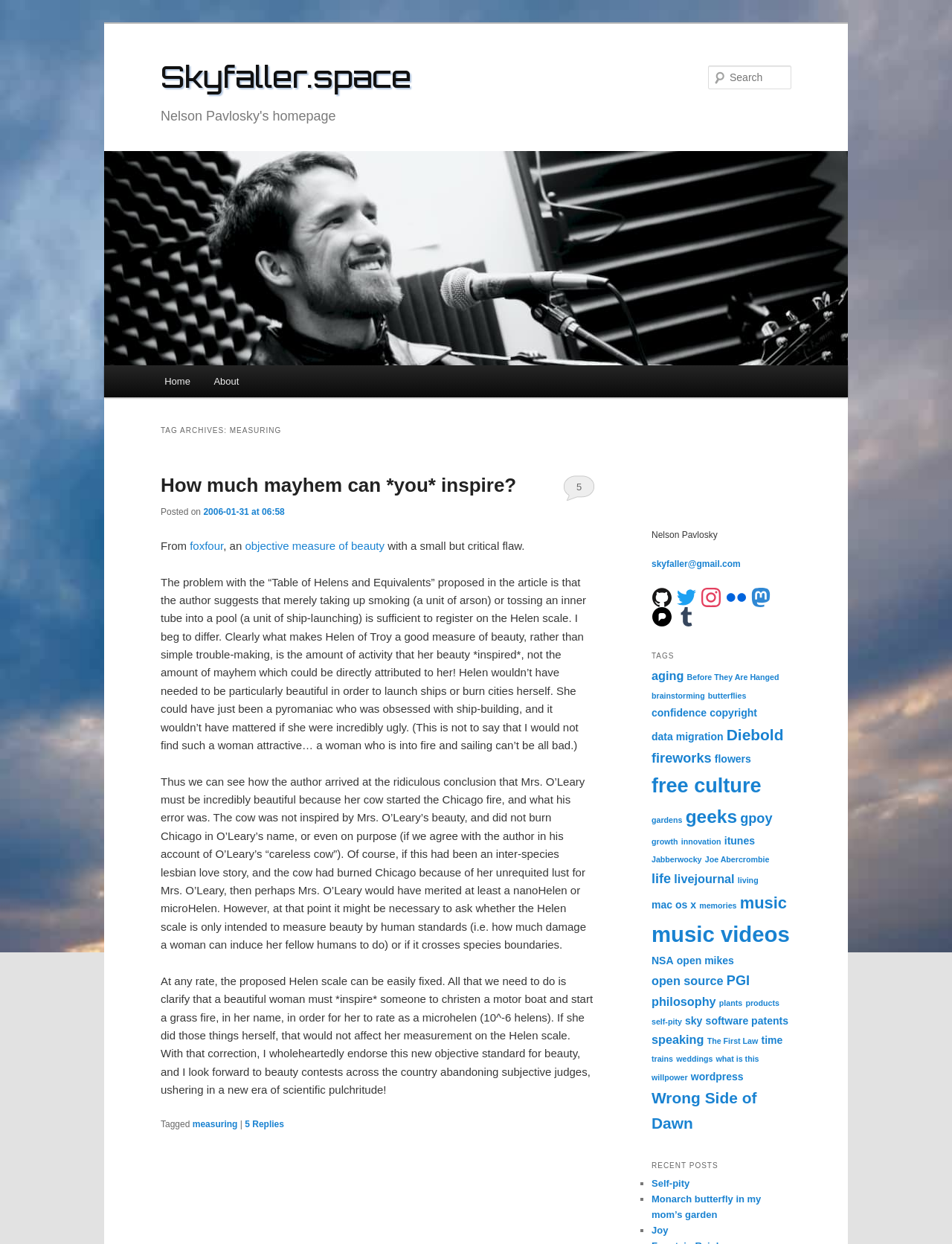Highlight the bounding box coordinates of the region I should click on to meet the following instruction: "Contact Nelson Pavlosky via email".

[0.684, 0.449, 0.778, 0.458]